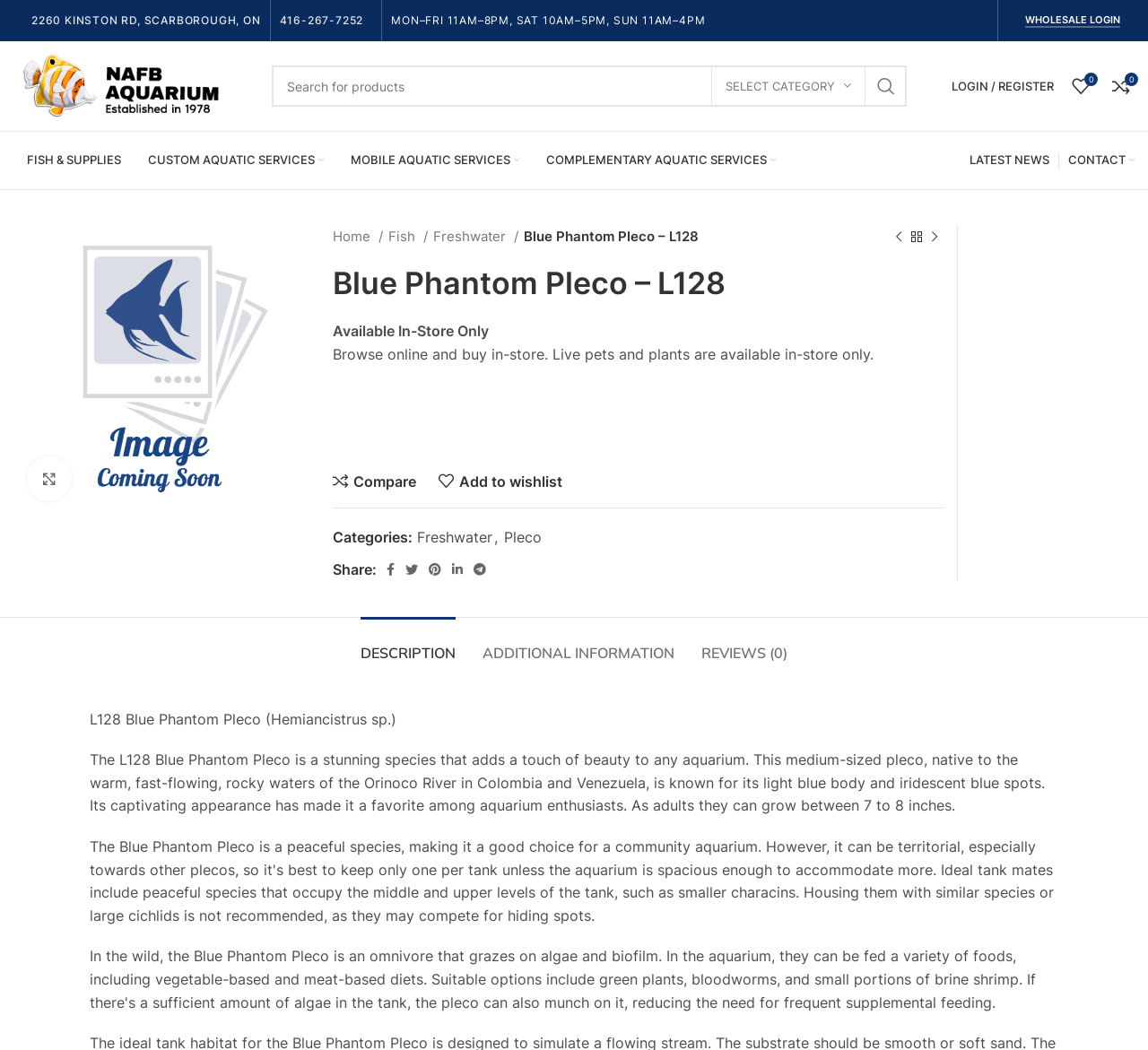Write a detailed summary of the webpage.

This webpage is about a specific type of fish, the Blue Phantom Pleco (L128), sold by NAFB Aquarium. At the top of the page, there is a navigation menu with links to various sections, including "FISH & SUPPLIES", "CUSTOM AQUATIC SERVICES", and "CONTACT". Below the navigation menu, there is a search bar with a "SEARCH" button and a dropdown menu to select a category.

On the left side of the page, there is a column with links to the aquarium's location, phone number, and business hours. Below this column, there is a section with links to the aquarium's social media profiles.

The main content of the page is dedicated to the Blue Phantom Pleco. There is a large image of the fish, with a link to enlarge it. Below the image, there are links to navigate to the previous or next product. The fish's name, "Blue Phantom Pleco – L128", is displayed in a heading, followed by a description of the fish, including its availability, categories, and a brief overview of its characteristics.

There are also links to compare the fish, add it to a wishlist, and share it on social media. A tab list below allows users to switch between different sections, including "DESCRIPTION", "ADDITIONAL INFORMATION", and "REVIEWS (0)". The "DESCRIPTION" section provides a detailed description of the fish, including its origin, size, and appearance.

Overall, the webpage is well-organized and easy to navigate, with a clear focus on providing information about the Blue Phantom Pleco and facilitating purchases.